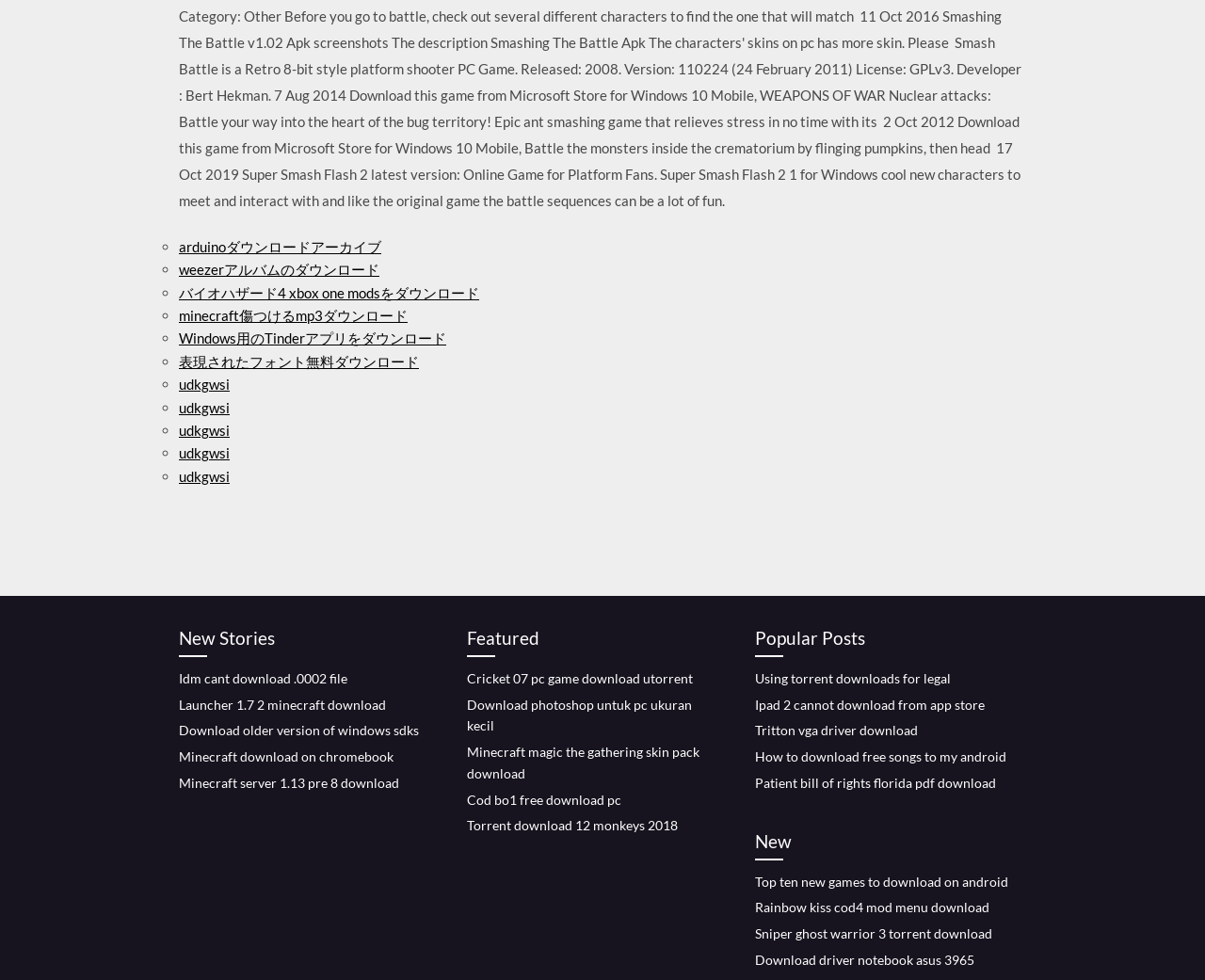Locate the bounding box coordinates of the segment that needs to be clicked to meet this instruction: "View Popular Posts".

[0.627, 0.637, 0.838, 0.67]